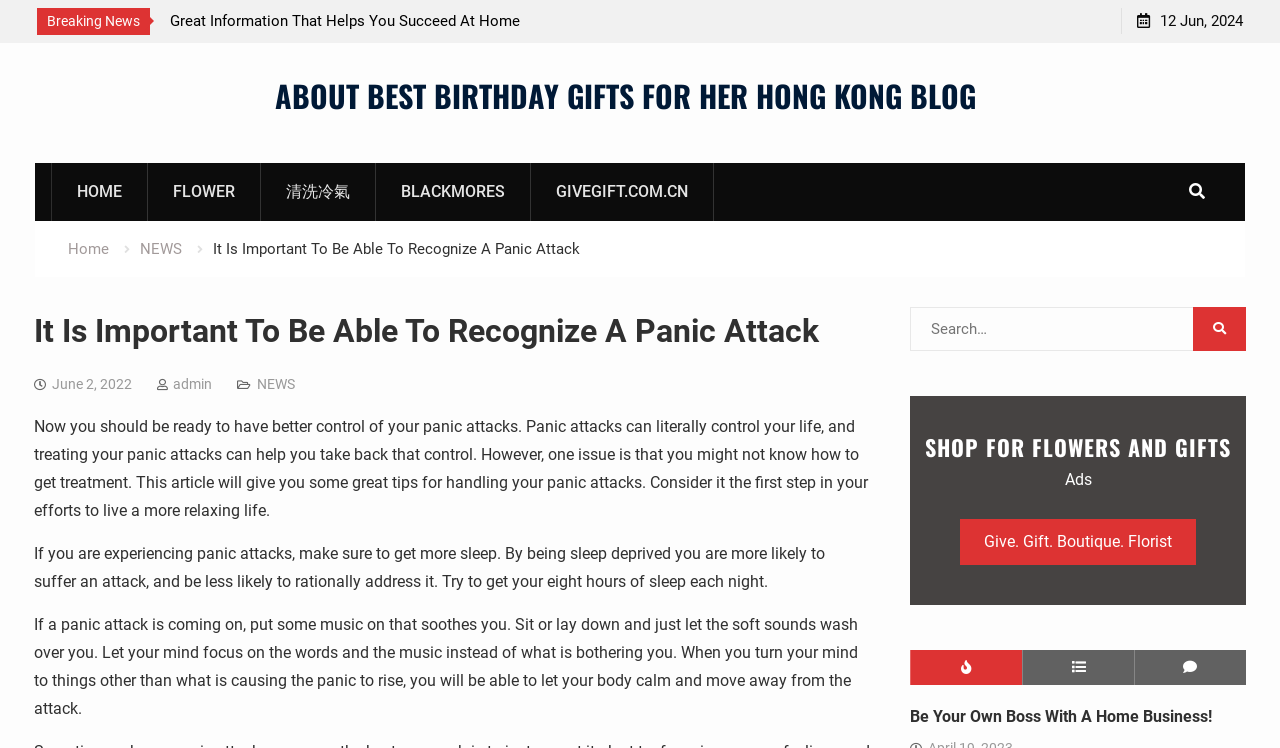Extract the bounding box coordinates for the described element: "NEWS". The coordinates should be represented as four float numbers between 0 and 1: [left, top, right, bottom].

[0.201, 0.502, 0.231, 0.524]